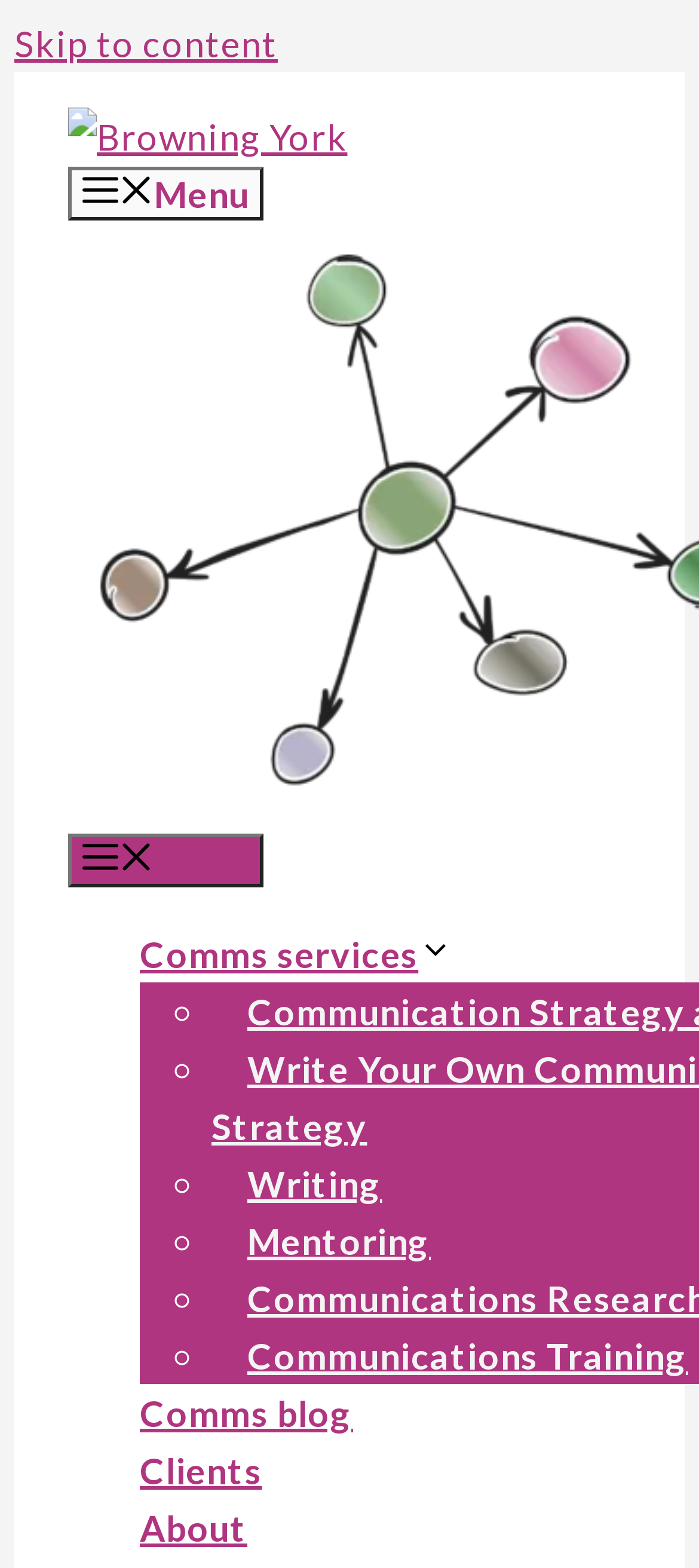Summarize the webpage with intricate details.

The webpage is titled "10 checks to supercharge your communications - Browning York". At the top-left corner, there is a link to "Skip to content". Next to it, on the same horizontal level, is the Browning York logo, which is an image accompanied by a link to the same name. 

On the top-right corner, there is a navigation menu toggle button labeled "Menu", which is not expanded by default. When expanded, it controls a slide-out menu. 

Below the navigation menu toggle button, there is a list of links, each preceded by a bullet point or a circular marker. The links are "Comms services", "Writing", "Mentoring", "Comms blog", "Clients", and "About". These links are arranged vertically, with the bullet points and circular markers aligned to the left.